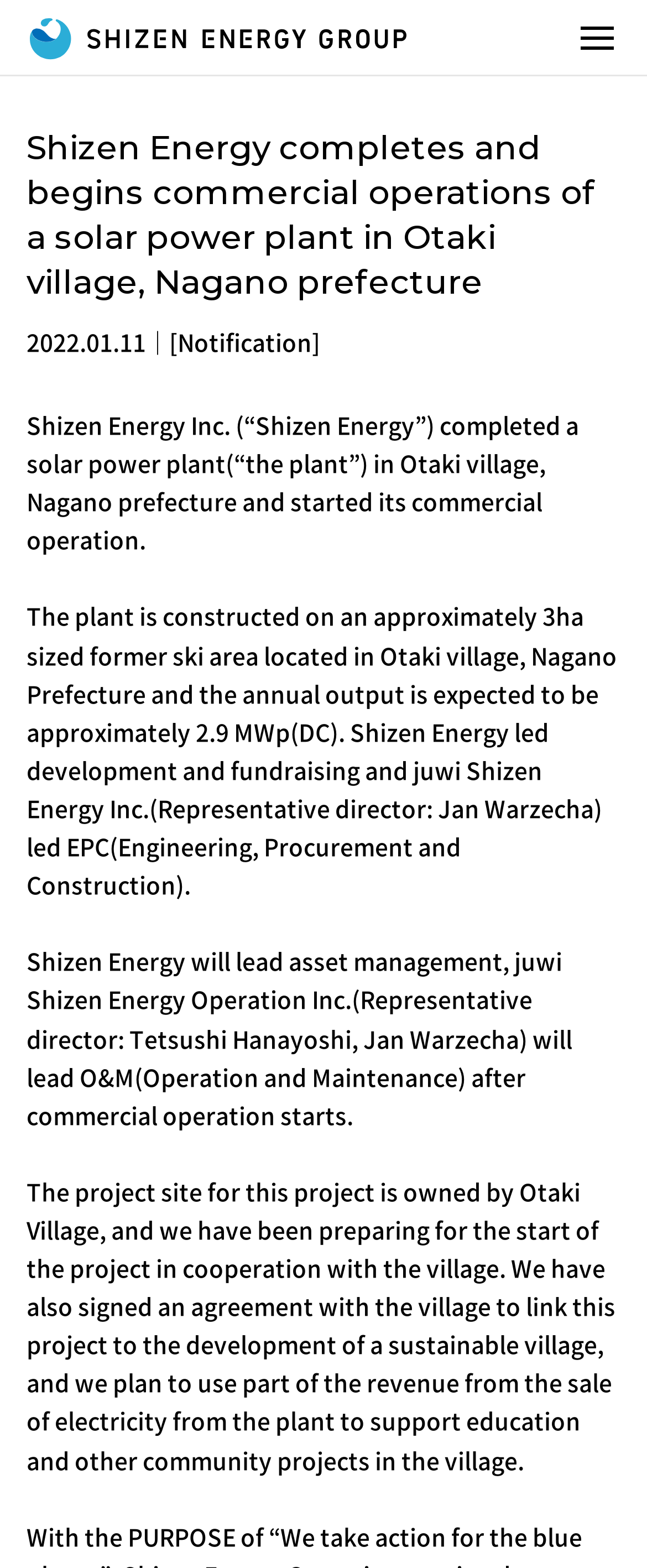What is the size of the former ski area?
Using the visual information, respond with a single word or phrase.

Approximately 3ha